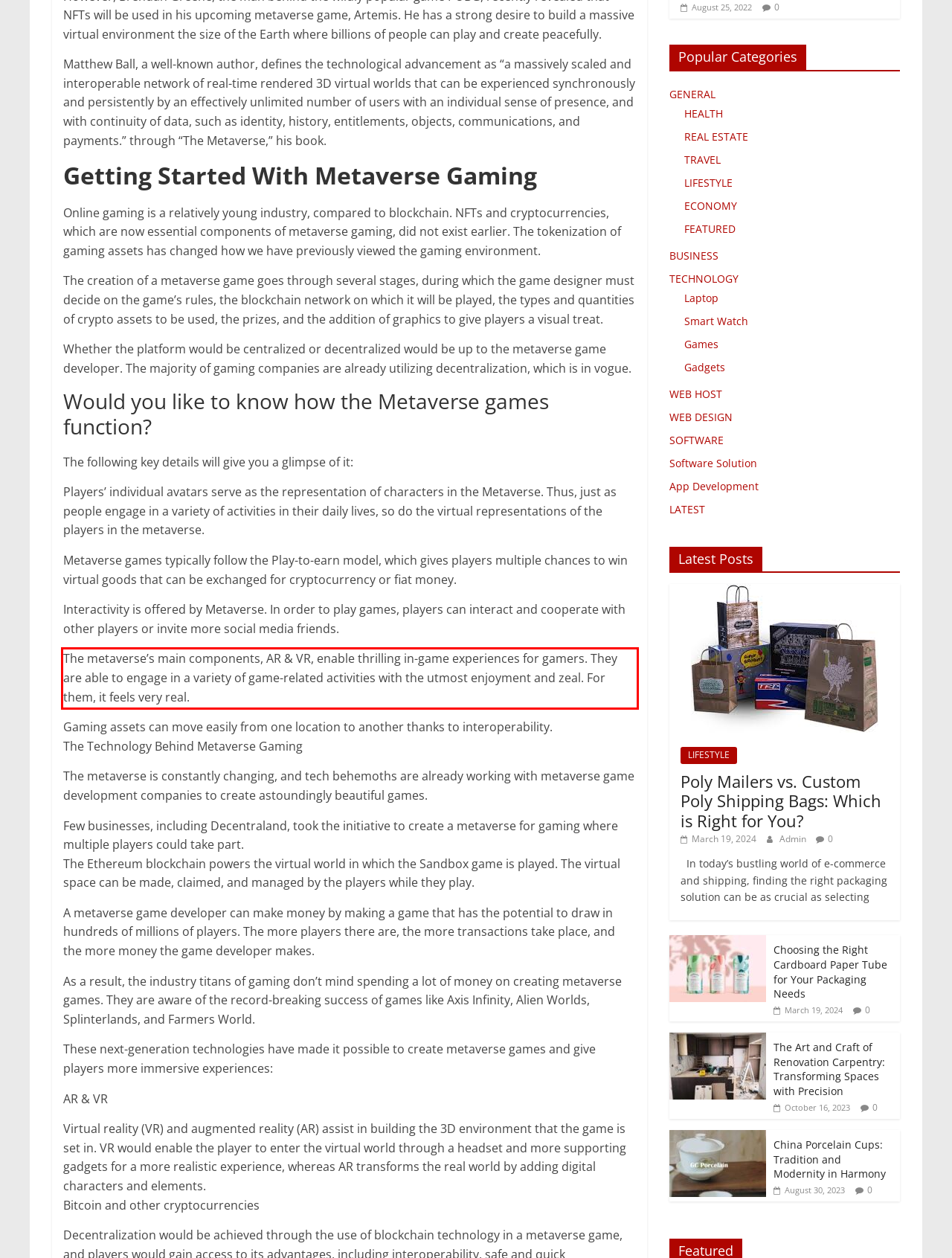Given a webpage screenshot with a red bounding box, perform OCR to read and deliver the text enclosed by the red bounding box.

The metaverse’s main components, AR & VR, enable thrilling in-game experiences for gamers. They are able to engage in a variety of game-related activities with the utmost enjoyment and zeal. For them, it feels very real.